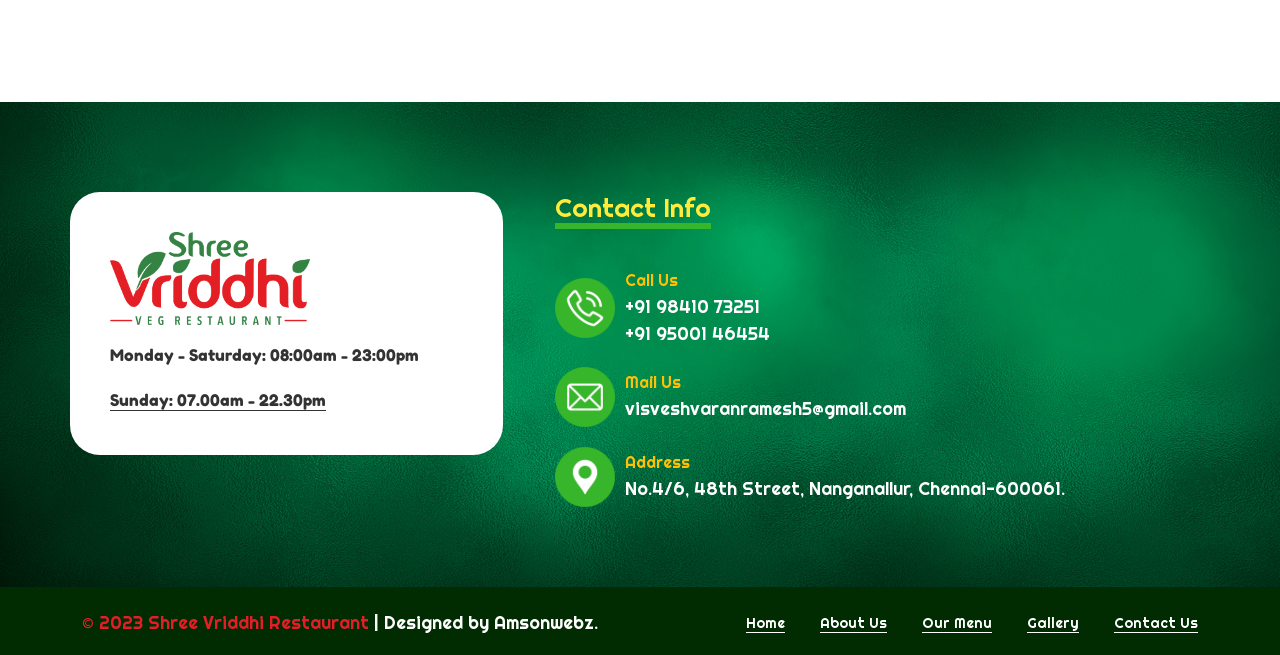What is the address of the restaurant?
Please interpret the details in the image and answer the question thoroughly.

I found the address of the restaurant by looking at the link element with the text 'No.4/6, 48th Street, Nanganallur, Chennai-600061.' which is located below the 'Address' StaticText element.